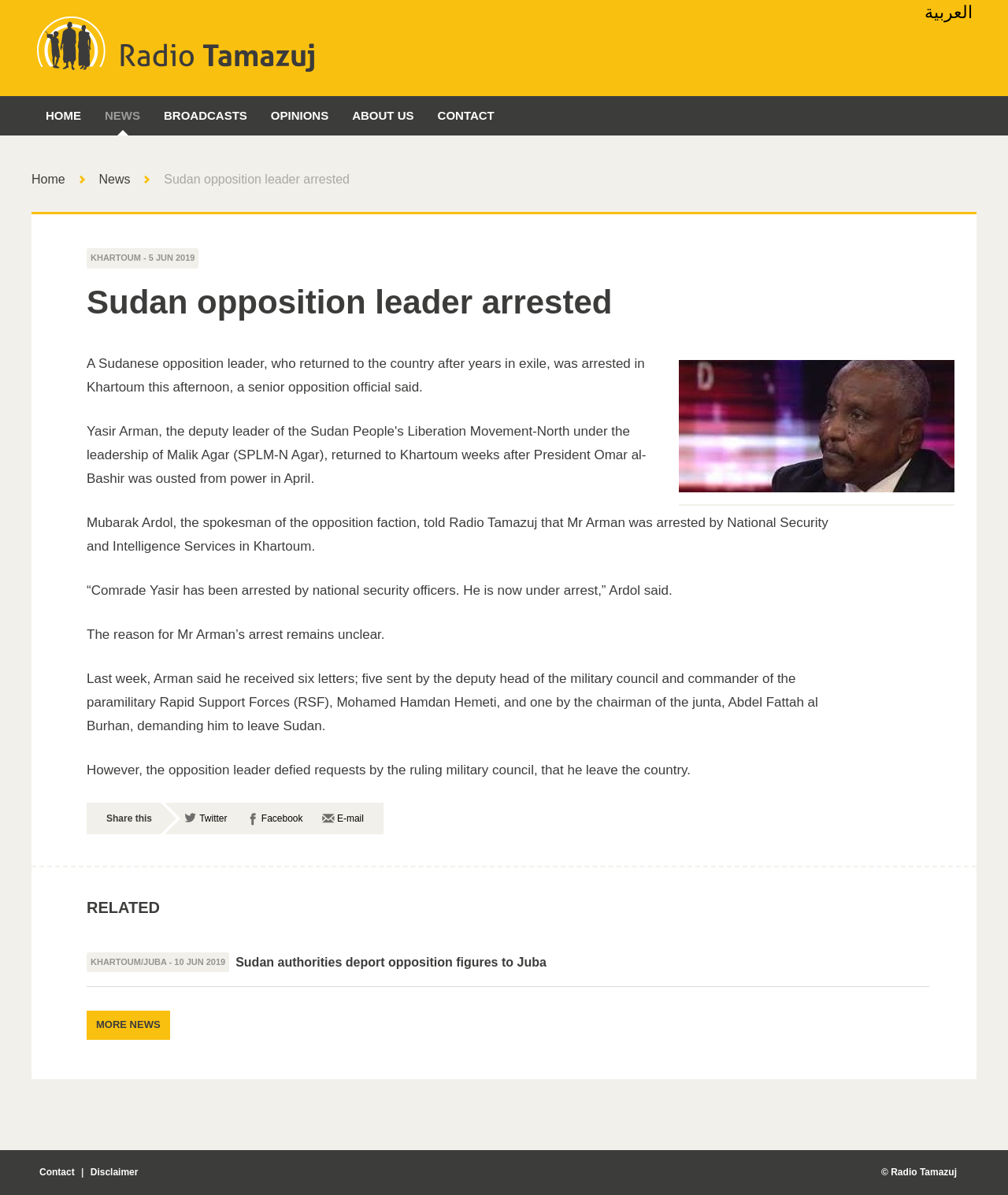What is the name of the radio station?
Using the image as a reference, deliver a detailed and thorough answer to the question.

The answer can be found in the footer section of the webpage, where it is mentioned that '© Radio Tamazuj'.